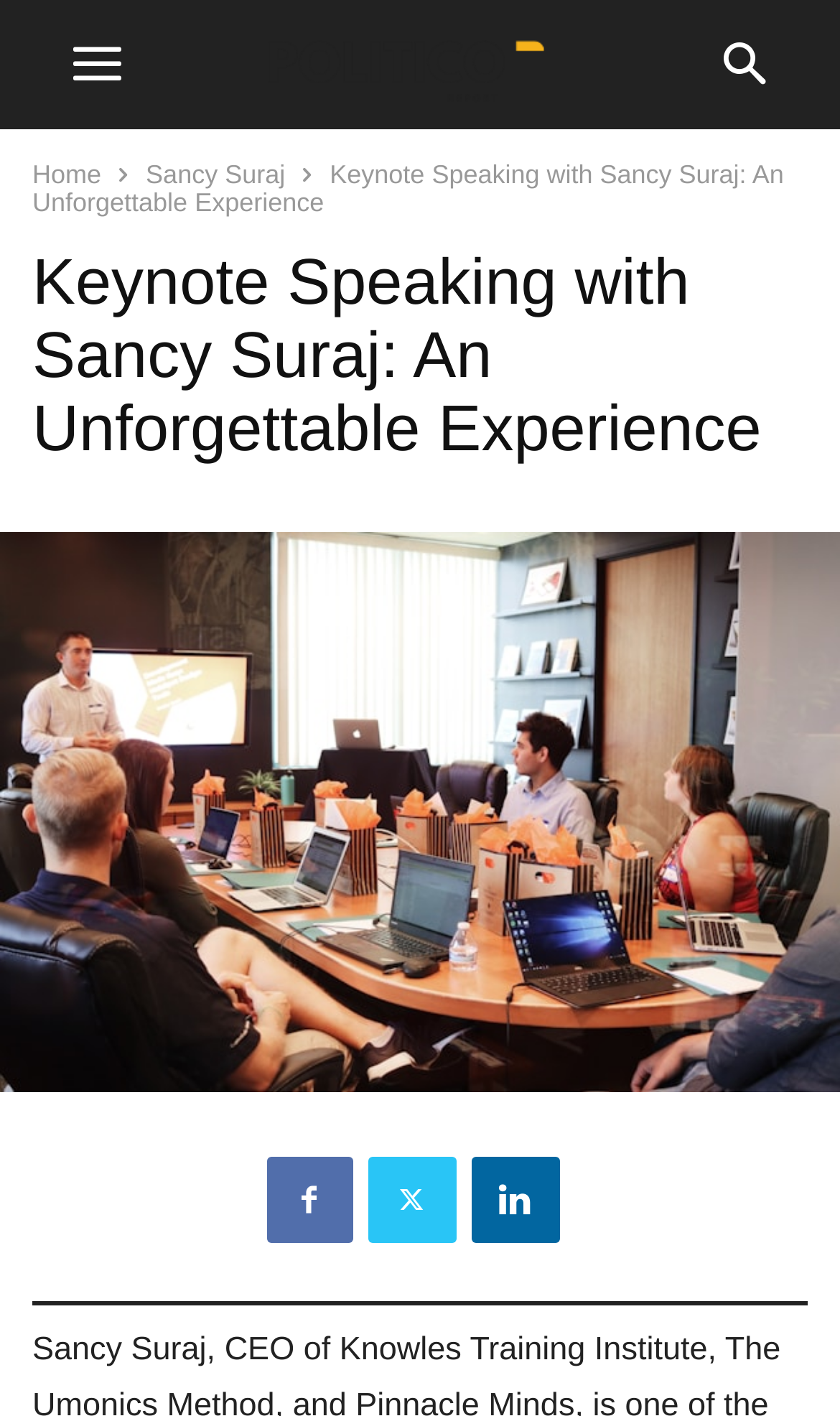What is the purpose of the separator on the webpage?
Using the image, provide a concise answer in one word or a short phrase.

To separate sections